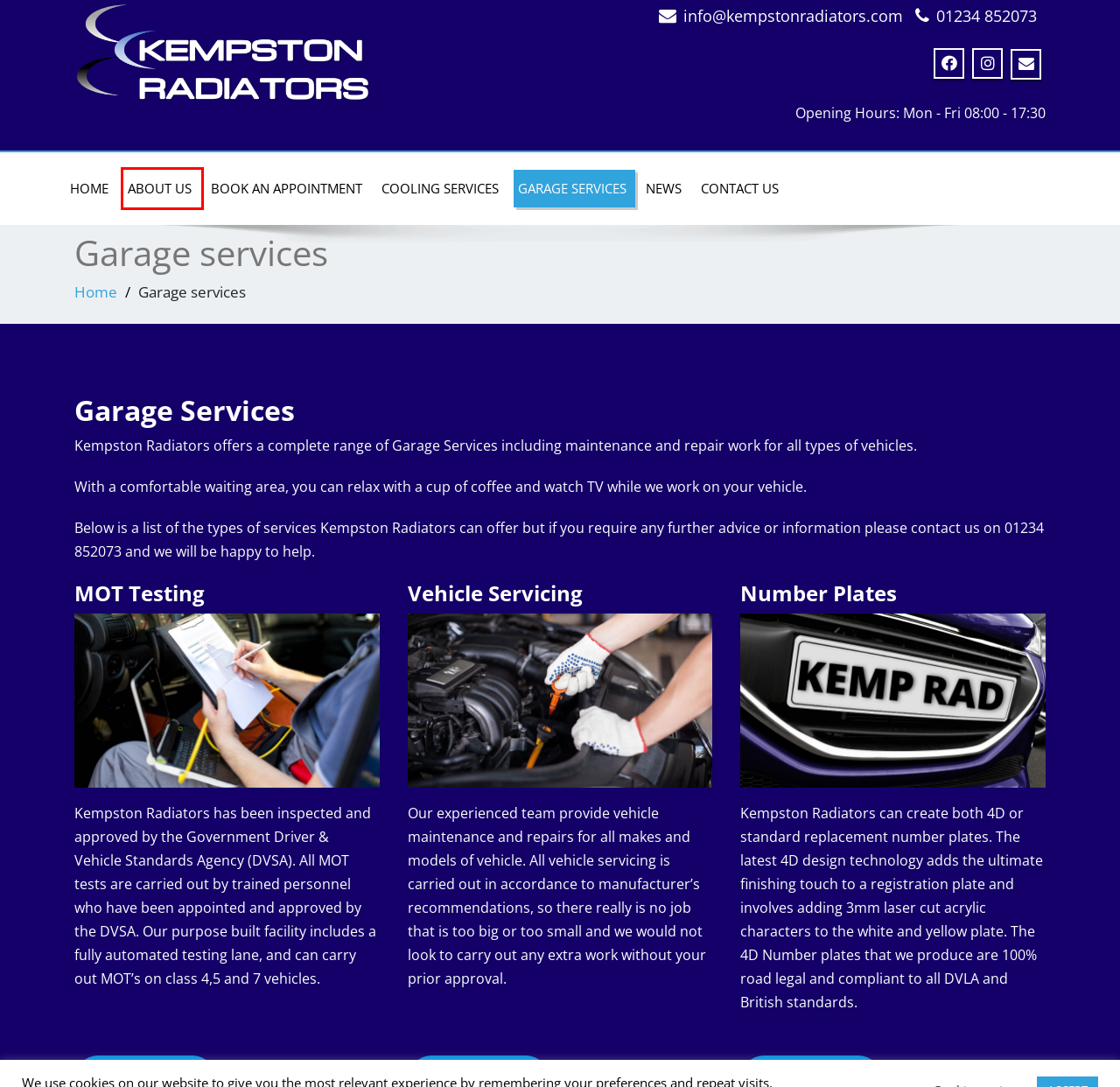You are given a screenshot of a webpage with a red bounding box around an element. Choose the most fitting webpage description for the page that appears after clicking the element within the red bounding box. Here are the candidates:
A. Contact Us | Kempston Radiators | Garage & Cooling services in Bedford
B. Brakes - Kempston Radiators  - Garage Services Bedford
C. Cooling services | Kempston Radiators | Garage services in Bedford
D. Book an Appointment | Kempston Radiators | Garage Services in Bedford
E. Battery services - Kempston Radiators  - Garage services Bedford
F. Home - Kempston Radiators  - Garage and Cooling services in Kempston
G. About Us | Kempston Radiators | Garage in Kempston | Bedford
H. News - Kempston Radiators

G